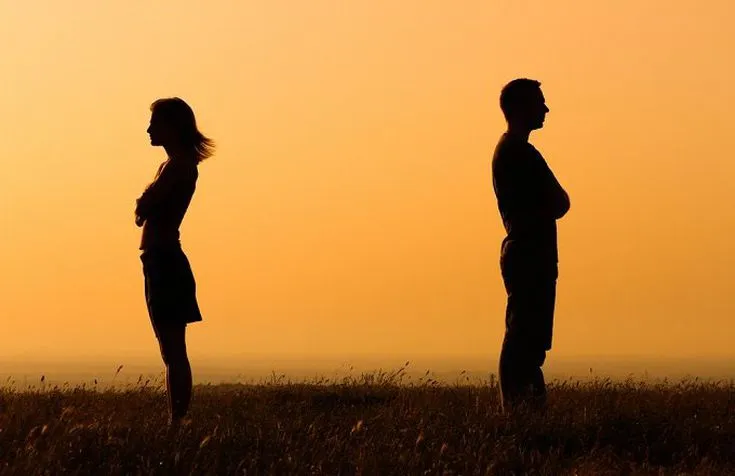Give an elaborate caption for the image.

The image captures a poignant moment set against a vibrant sunset, illustrating a couple standing apart in profile. The silhouettes of a woman and a man, both appearing contemplative and disconnected, convey a sense of emotional distance, likely reflecting the complexities of their relationship. This visual alignment resonates with themes of separation, as highlighted in the accompanying text discussing the implications of divorce and the importance of addressing financial matters, such as life insurance beneficiaries. The golden hues of the sunset serve to enhance the mood, symbolizing both an end and the potential for new beginnings. Overall, the image poignantly complements the theme of navigating life's challenges, particularly during significant transitions like divorce.